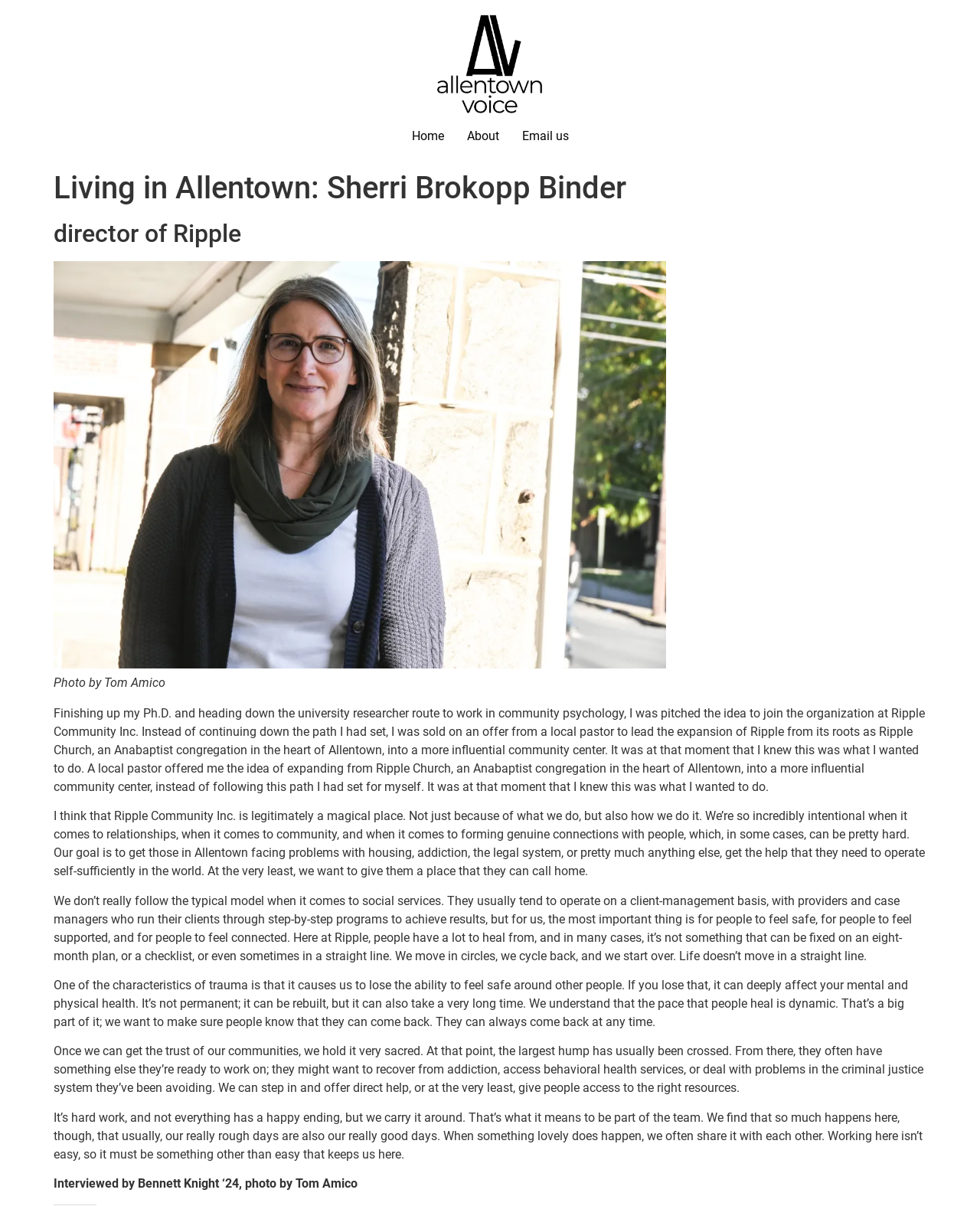Determine the bounding box for the HTML element described here: "Email us". The coordinates should be given as [left, top, right, bottom] with each number being a float between 0 and 1.

[0.521, 0.1, 0.592, 0.126]